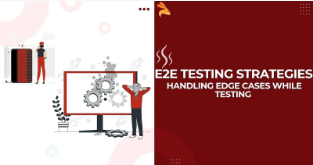What elements are highlighted in the image?
Based on the image content, provide your answer in one word or a short phrase.

steam or smoke